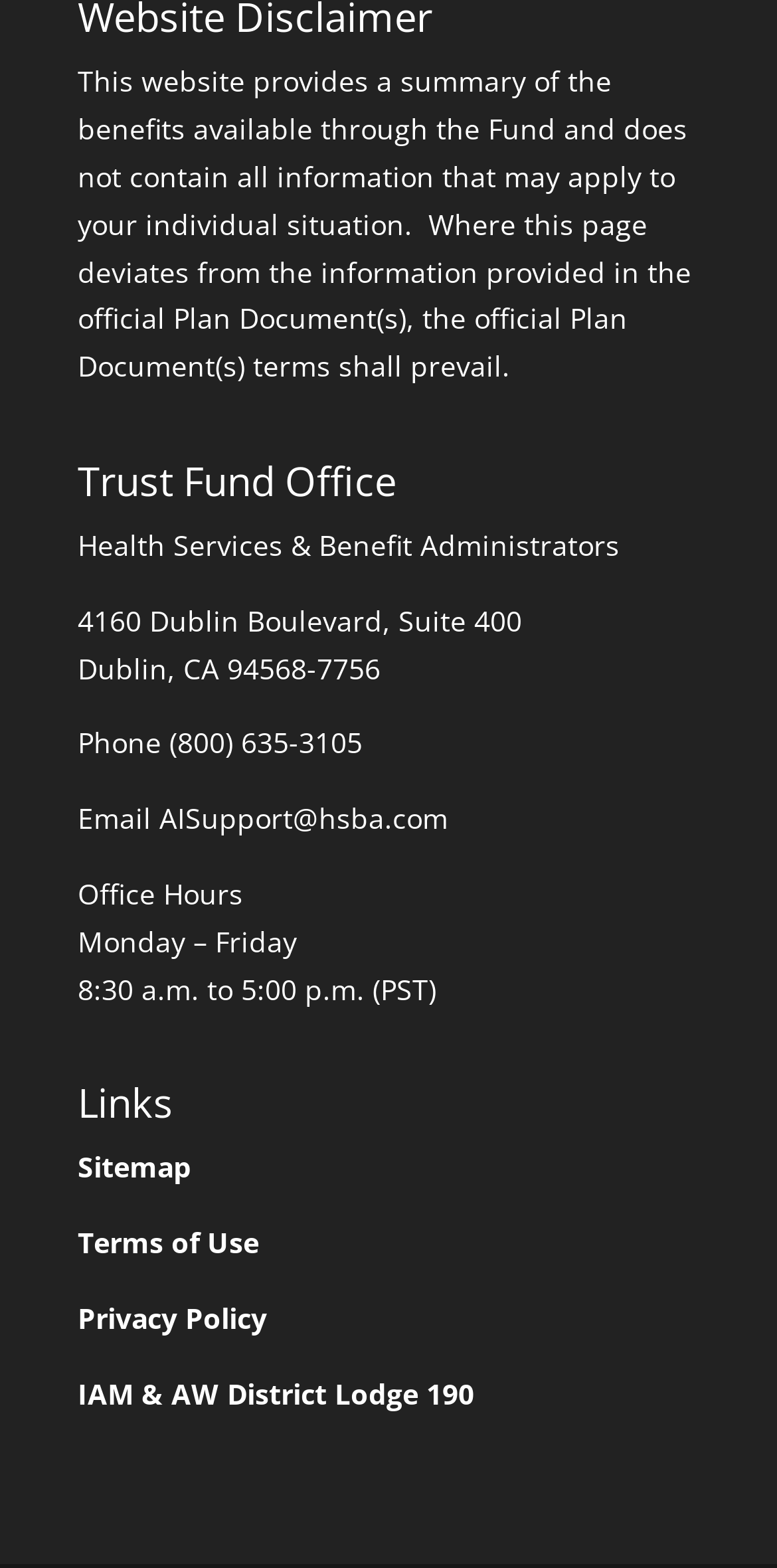What are the office hours of the Trust Fund Office?
Answer with a single word or short phrase according to what you see in the image.

Monday – Friday, 8:30 a.m. to 5:00 p.m. (PST)